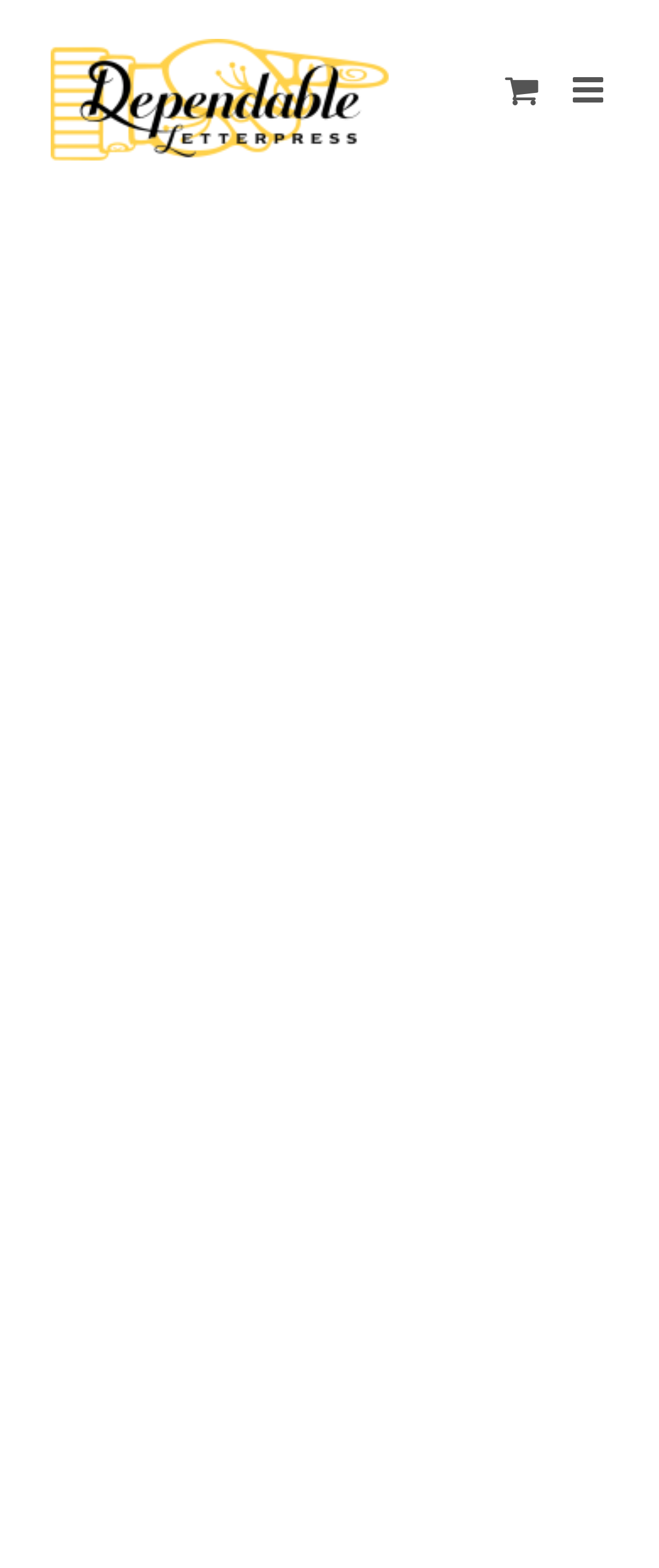Using a single word or phrase, answer the following question: 
How many fountain pen sets are displayed?

3